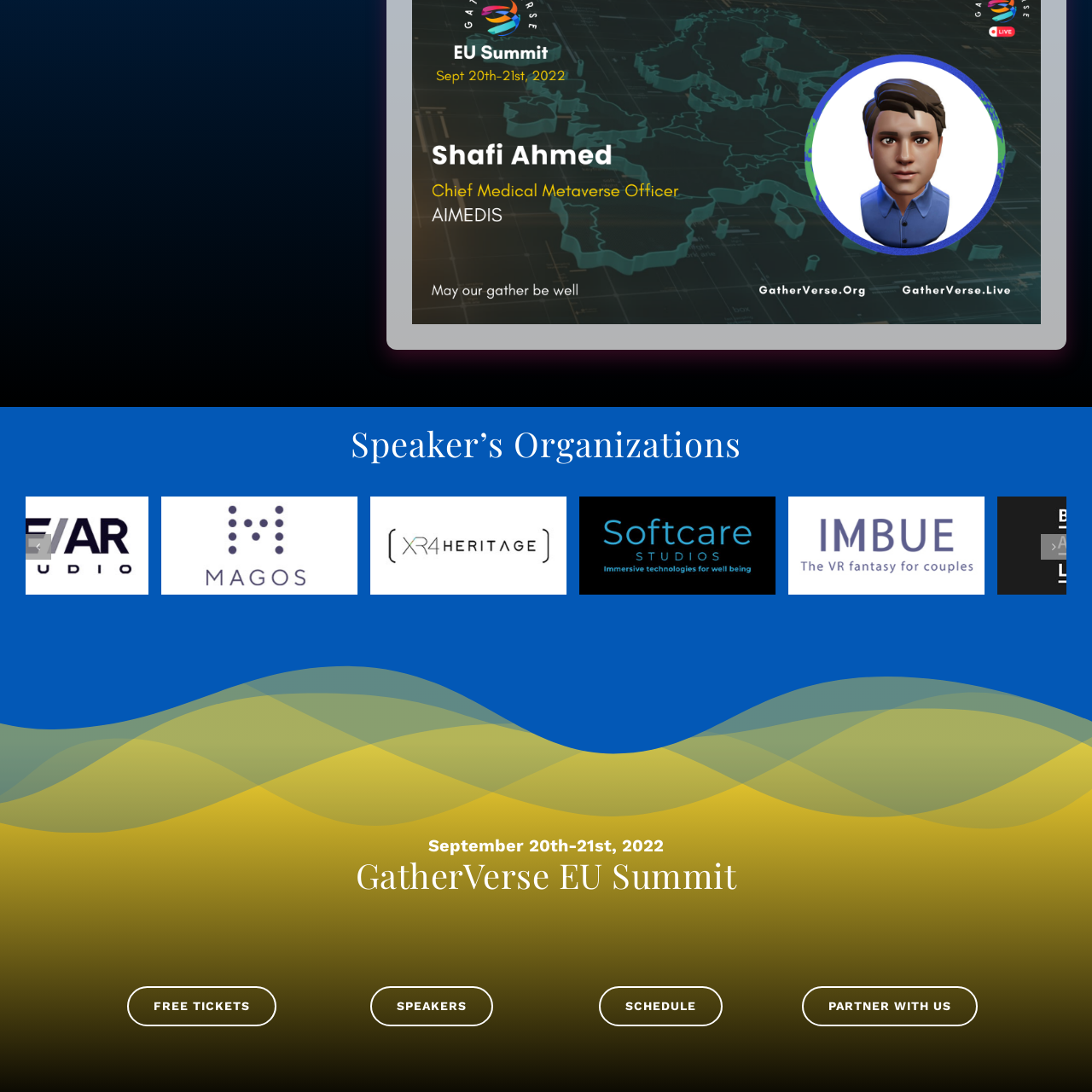Offer a detailed caption for the image that is surrounded by the red border.

The image displays an abstract or minimalistic icon that may represent a concept relevant to a presentation or event. Positioned within the context of the "Speaker's Organizations" section, it is likely associated with content related to the GatherVerse EU Summit, which took place from September 20th to 21st, 2022. This icon could symbolize a key theme or topic discussed at the event, aiming to engage the audience and enhance understanding of the content being presented. The overall design suggests a professional and modern aesthetic, fitting for a conference environment.